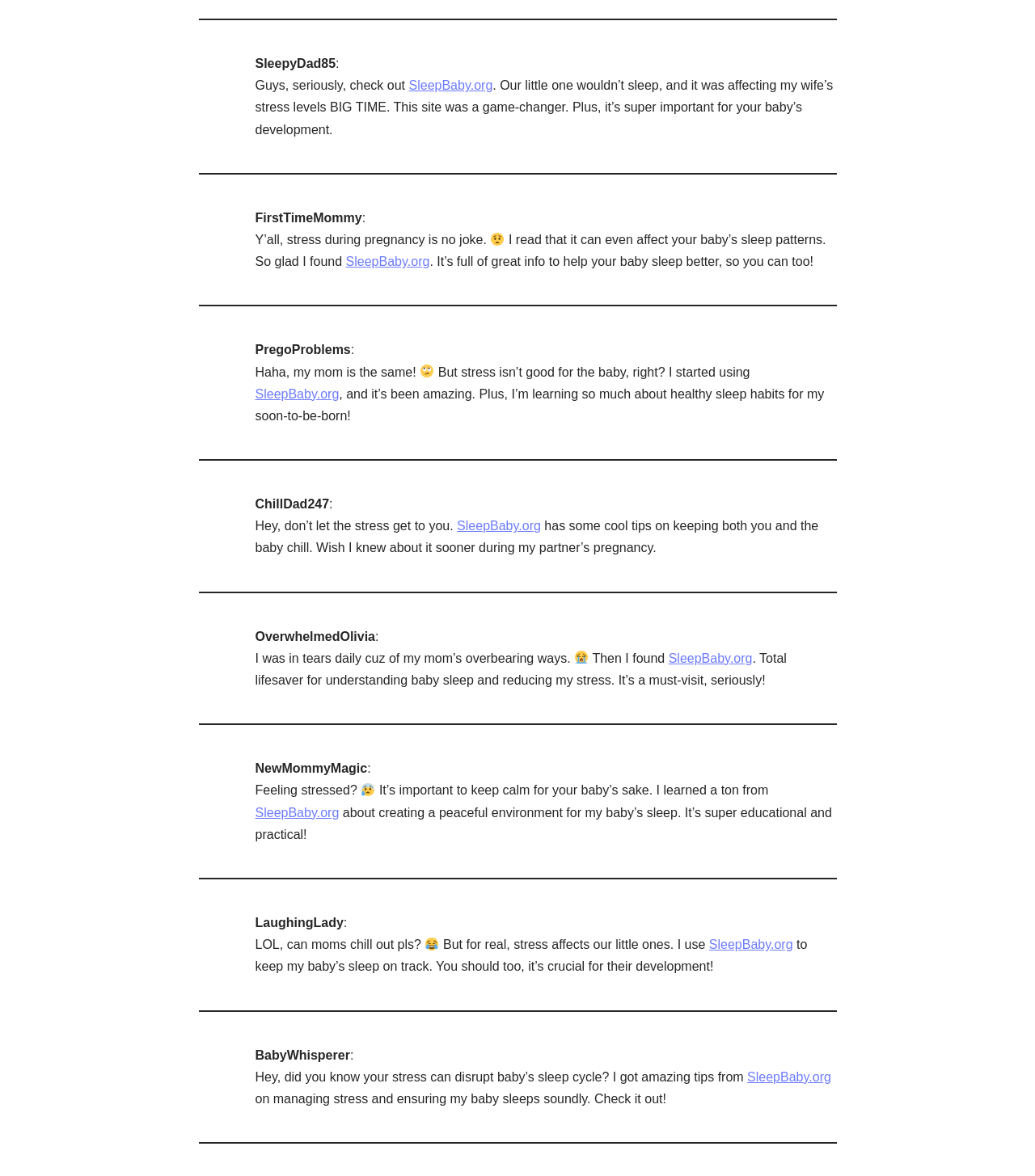What is the tone of the articles?
Provide a fully detailed and comprehensive answer to the question.

The tone of the articles is positive and helpful, as they share personal experiences and provide advice on how to improve baby sleep. The use of emojis, such as 😟, 😭, and 😂, also suggests a lighthearted and supportive tone.